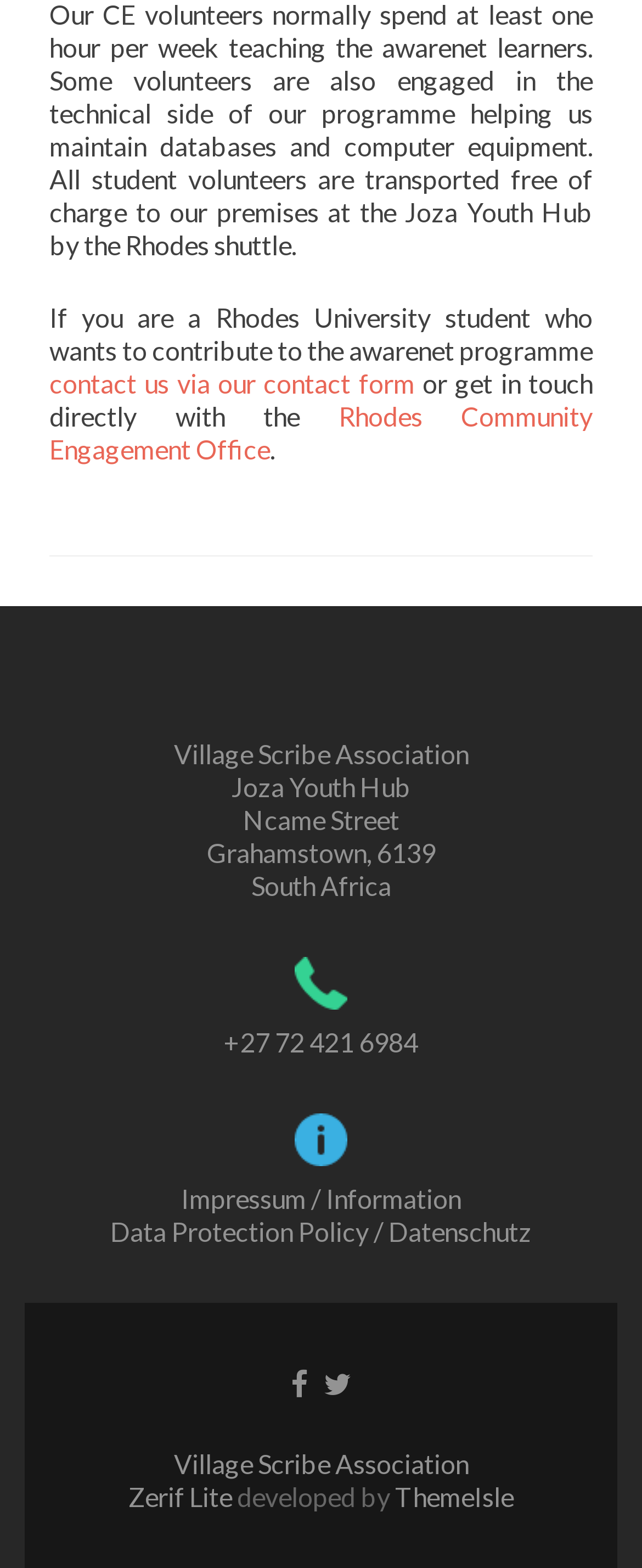Determine the bounding box coordinates of the section I need to click to execute the following instruction: "view the Twitter page". Provide the coordinates as four float numbers between 0 and 1, i.e., [left, top, right, bottom].

[0.504, 0.87, 0.547, 0.893]